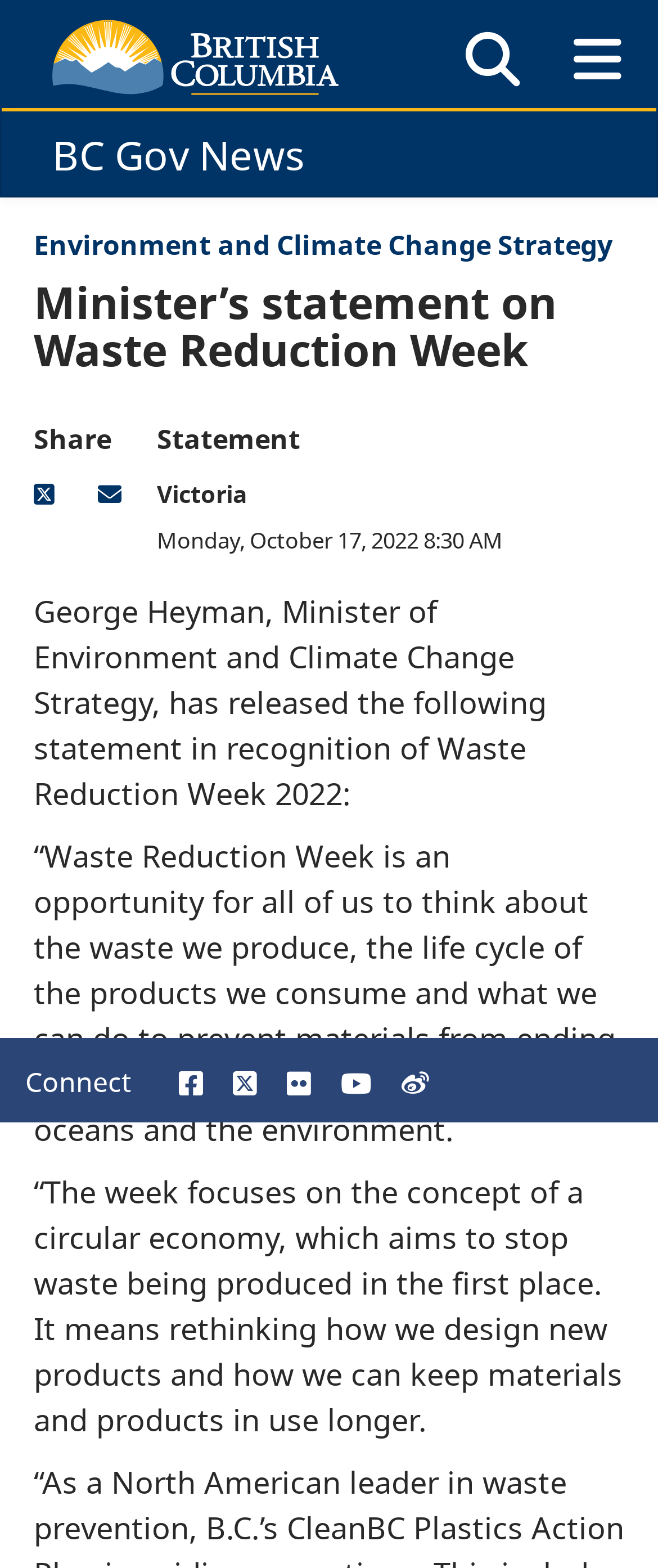Who is the Minister of Environment and Climate Change Strategy?
Please elaborate on the answer to the question with detailed information.

The answer can be found in the StaticText element with the text 'George Heyman, Minister of Environment and Climate Change Strategy, has released the following statement in recognition of Waste Reduction Week 2022:'